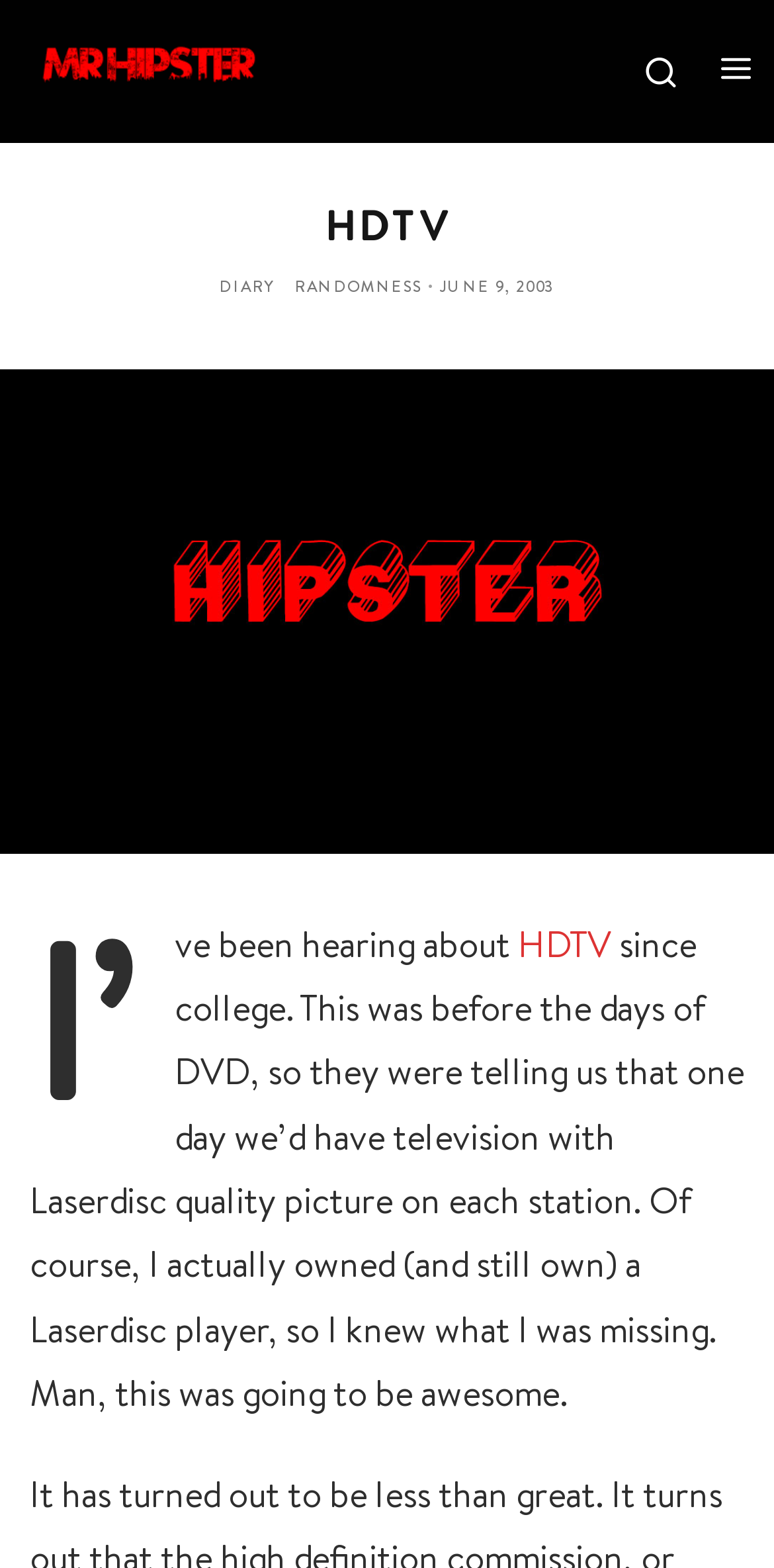What is the author talking about?
Please give a detailed and elaborate answer to the question.

The author is talking about 'HDTV' which is mentioned in the heading and the link within the text, indicating that the diary entry is about the author's experience and thoughts about High-Definition Television.